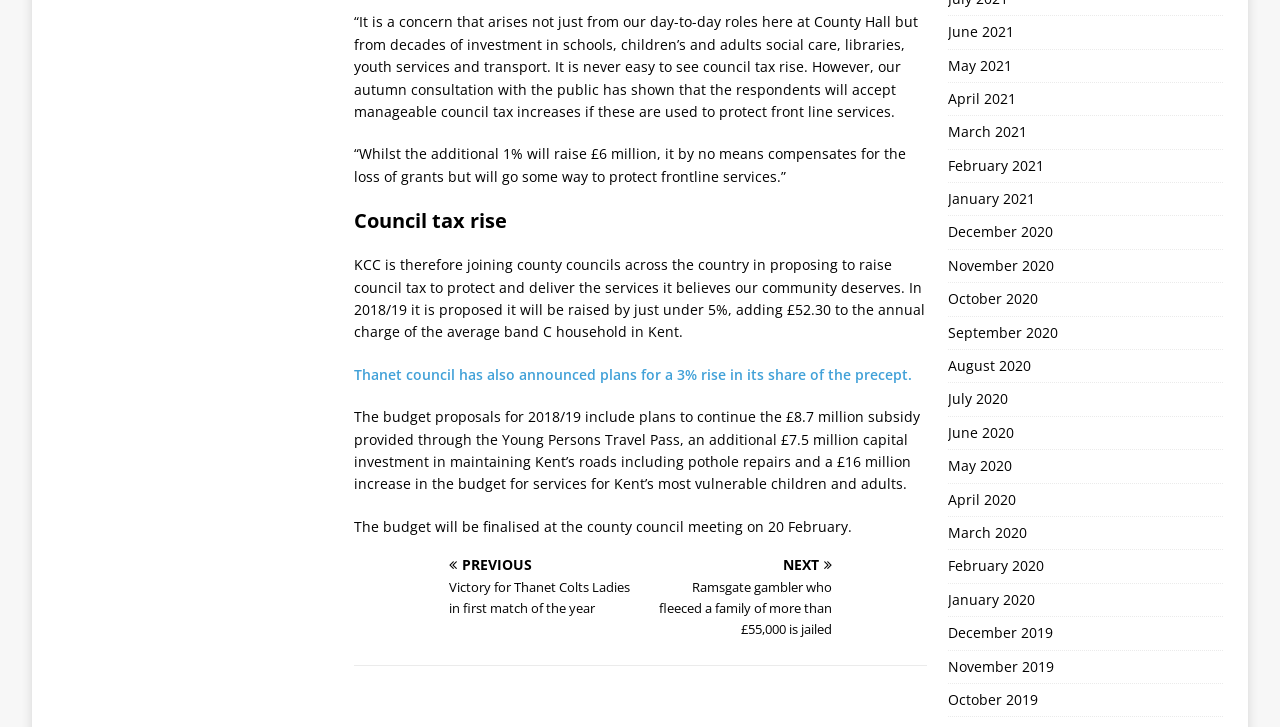Identify the bounding box coordinates of the region I need to click to complete this instruction: "Read about council tax rise".

[0.277, 0.286, 0.724, 0.322]